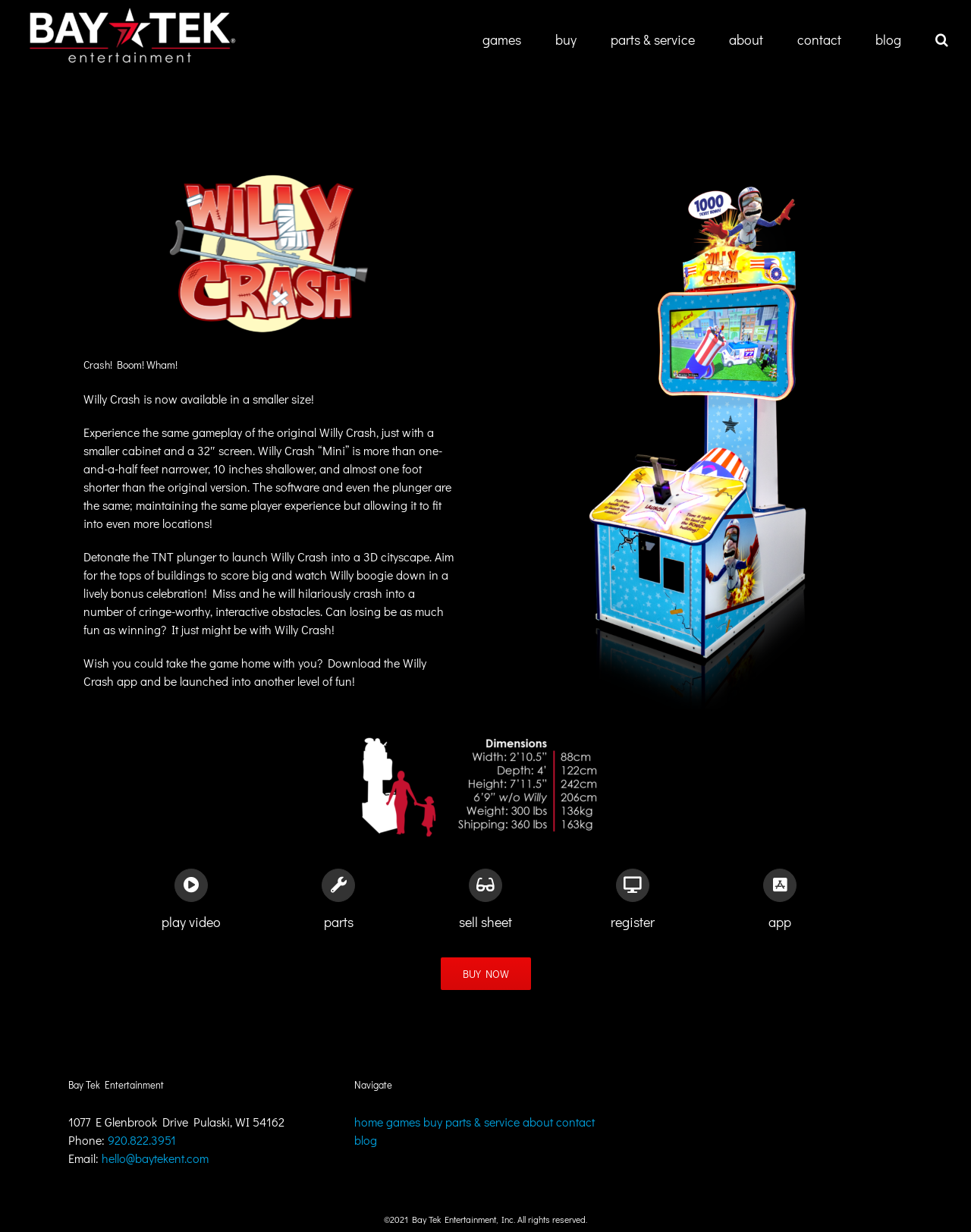Kindly determine the bounding box coordinates for the clickable area to achieve the given instruction: "Go to top".

[0.904, 0.767, 0.941, 0.788]